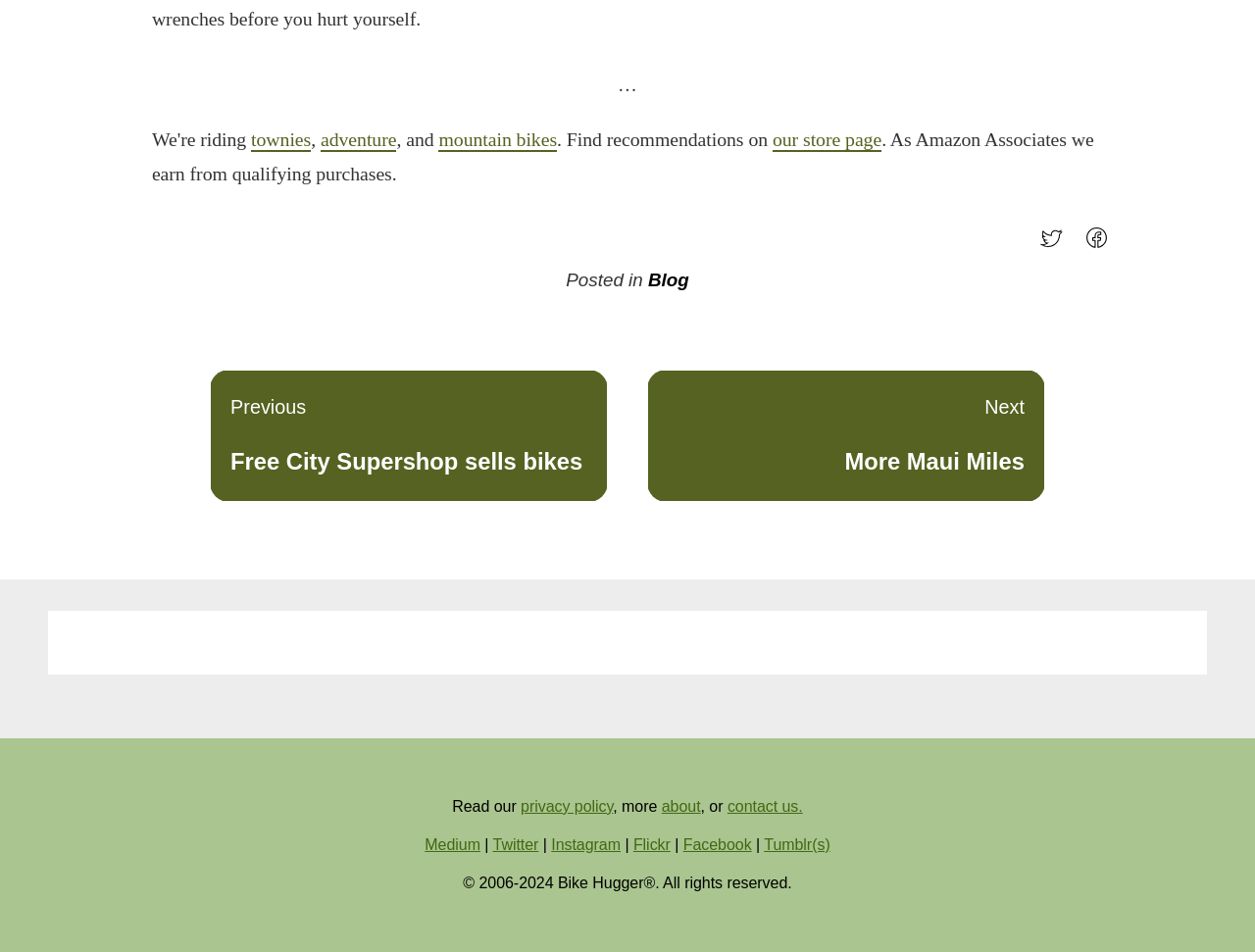Based on the image, provide a detailed response to the question:
What is the name of the blog?

The webpage has a link to 'Blog' and a copyright notice with 'Bike Hugger®' which suggests that the name of the blog is Bike Hugger.